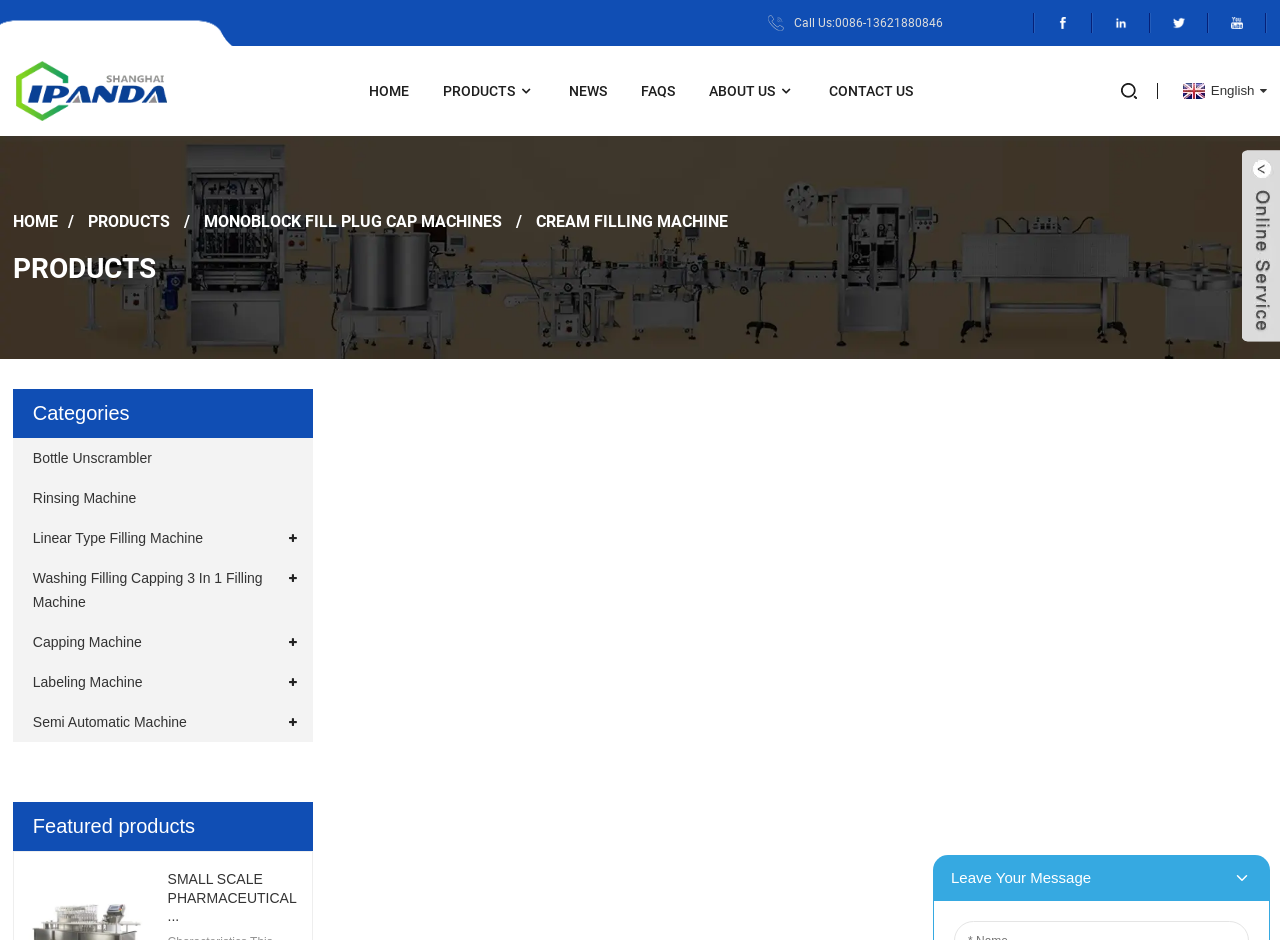Determine the main headline of the webpage and provide its text.

Automatic Plastic Cream Bottles Rotary Filling And Capping Machine